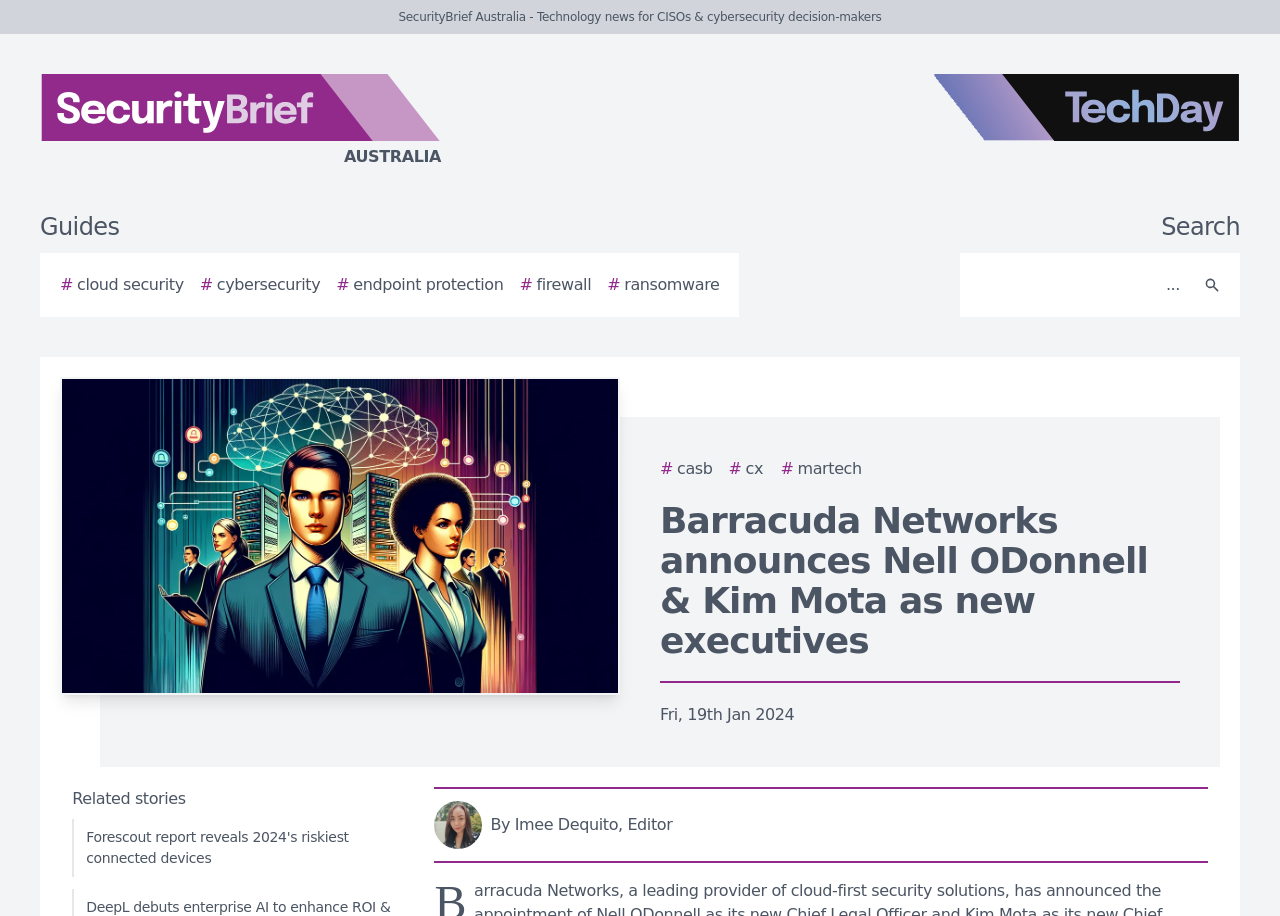Show the bounding box coordinates of the element that should be clicked to complete the task: "View the author's profile".

[0.339, 0.874, 0.944, 0.927]